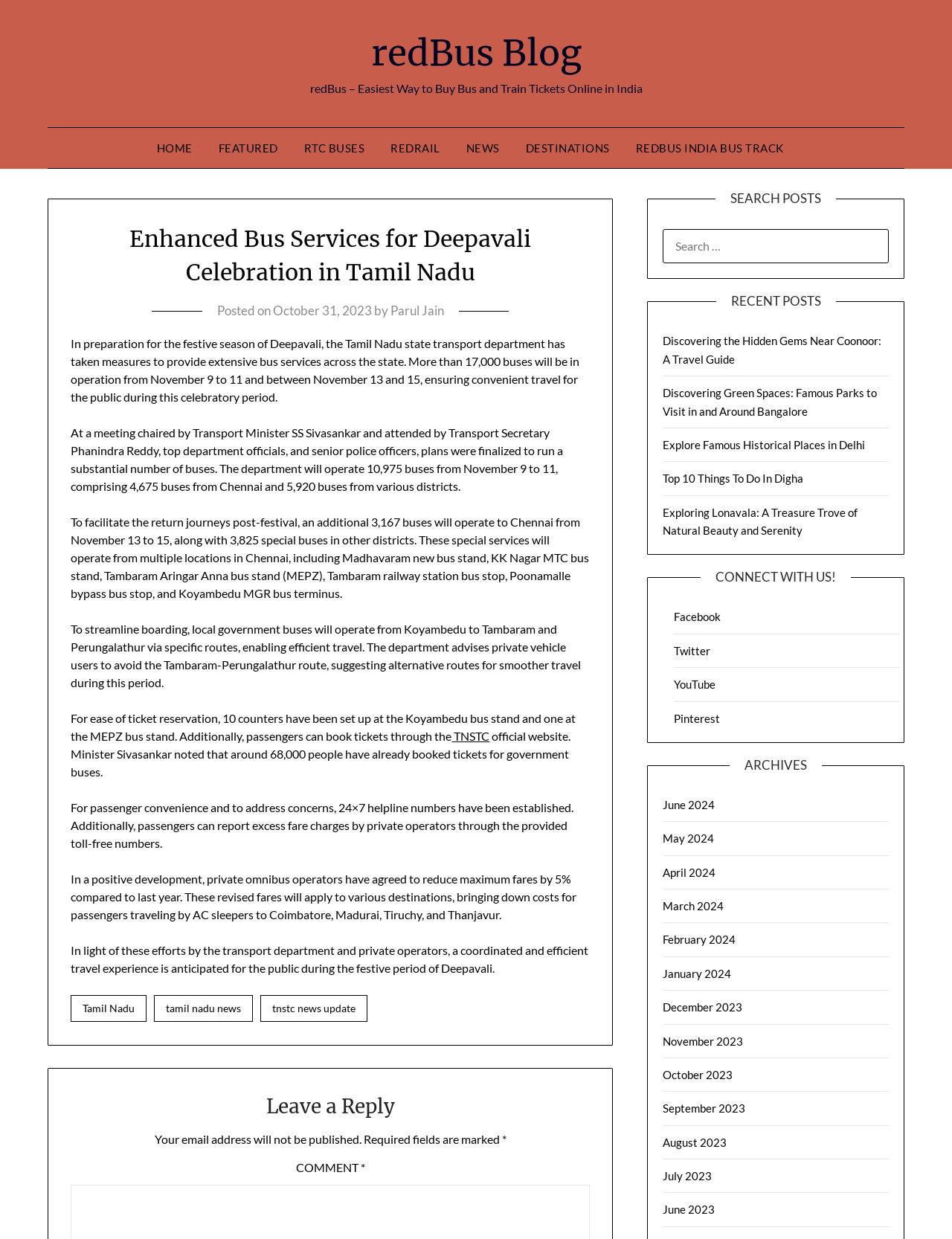Please find the bounding box coordinates of the element that needs to be clicked to perform the following instruction: "Click on the 'Facebook' link". The bounding box coordinates should be four float numbers between 0 and 1, represented as [left, top, right, bottom].

[0.708, 0.492, 0.757, 0.503]